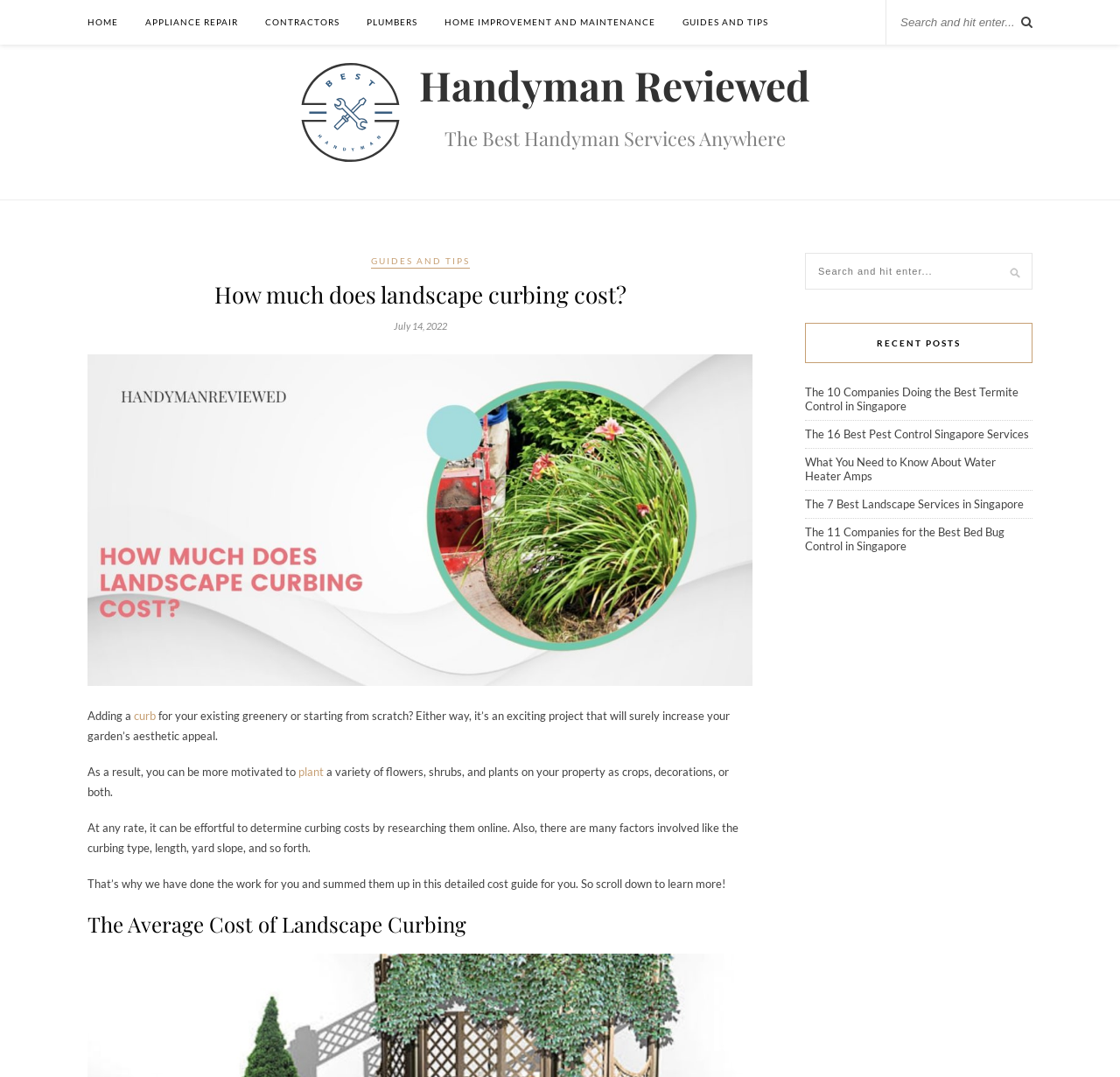What is the date of the current article?
Craft a detailed and extensive response to the question.

I determined the date of the current article by looking at the StaticText element with the text 'July 14, 2022' which is located near the top of the webpage, indicating that it is the date of the current article.